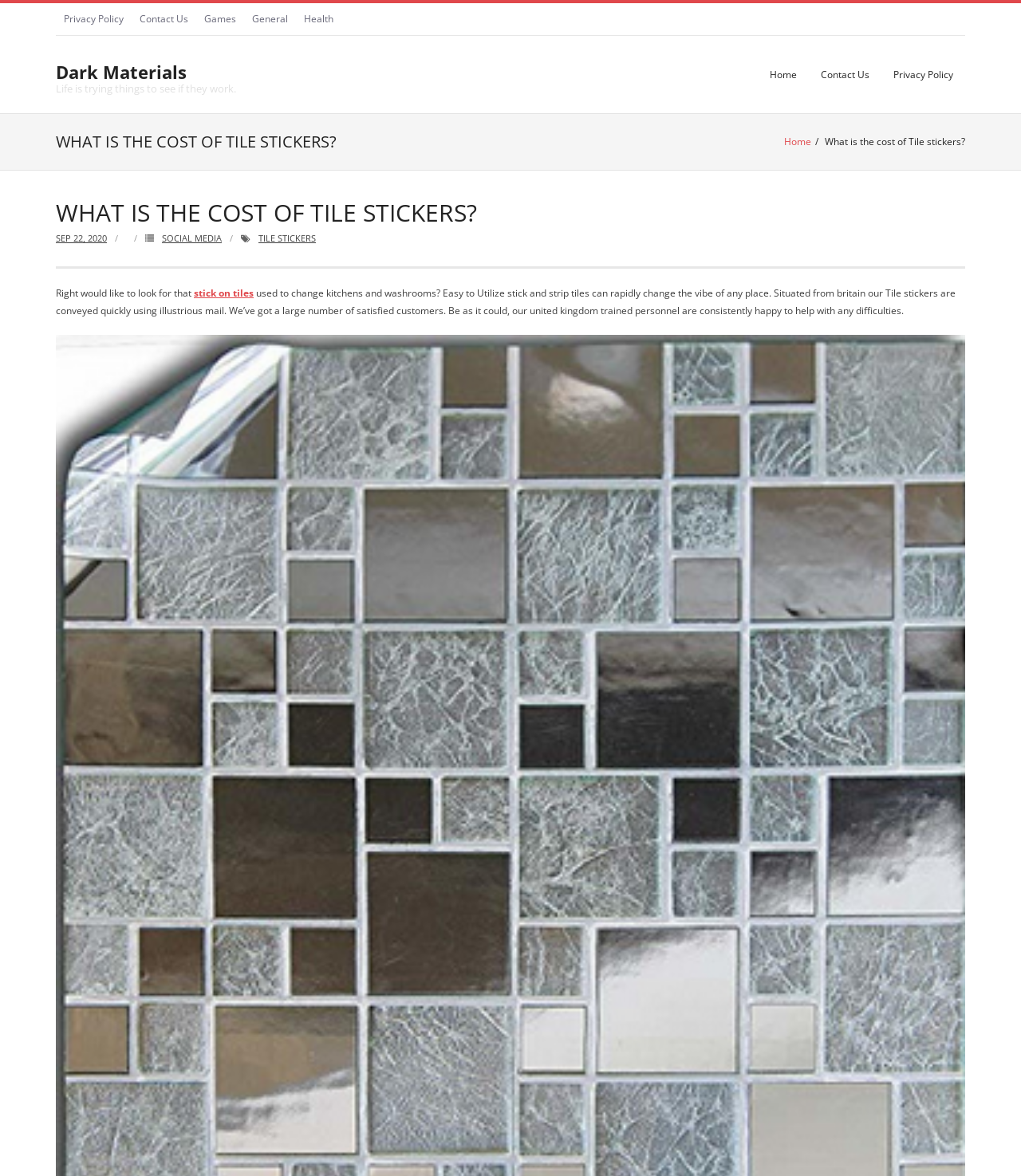Using the element description provided, determine the bounding box coordinates in the format (top-left x, top-left y, bottom-right x, bottom-right y). Ensure that all values are floating point numbers between 0 and 1. Element description: Tile stickers

[0.253, 0.197, 0.309, 0.208]